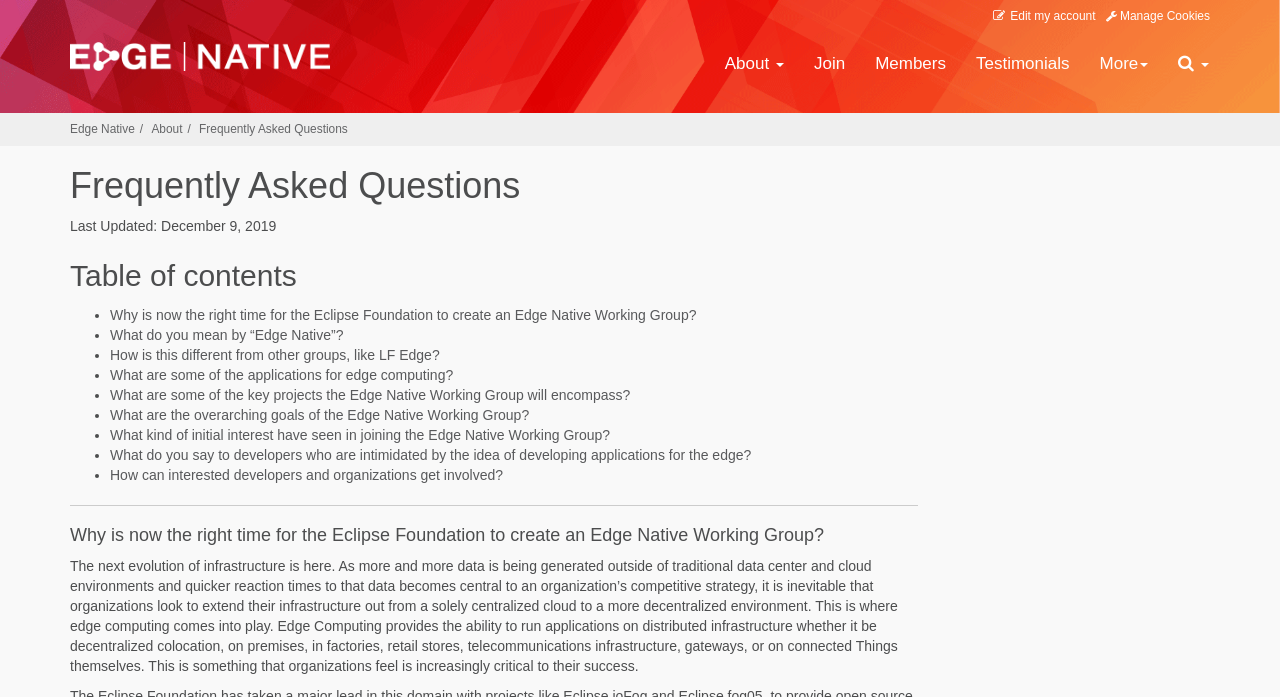Find the bounding box coordinates of the area to click in order to follow the instruction: "Click More".

[0.859, 0.078, 0.897, 0.109]